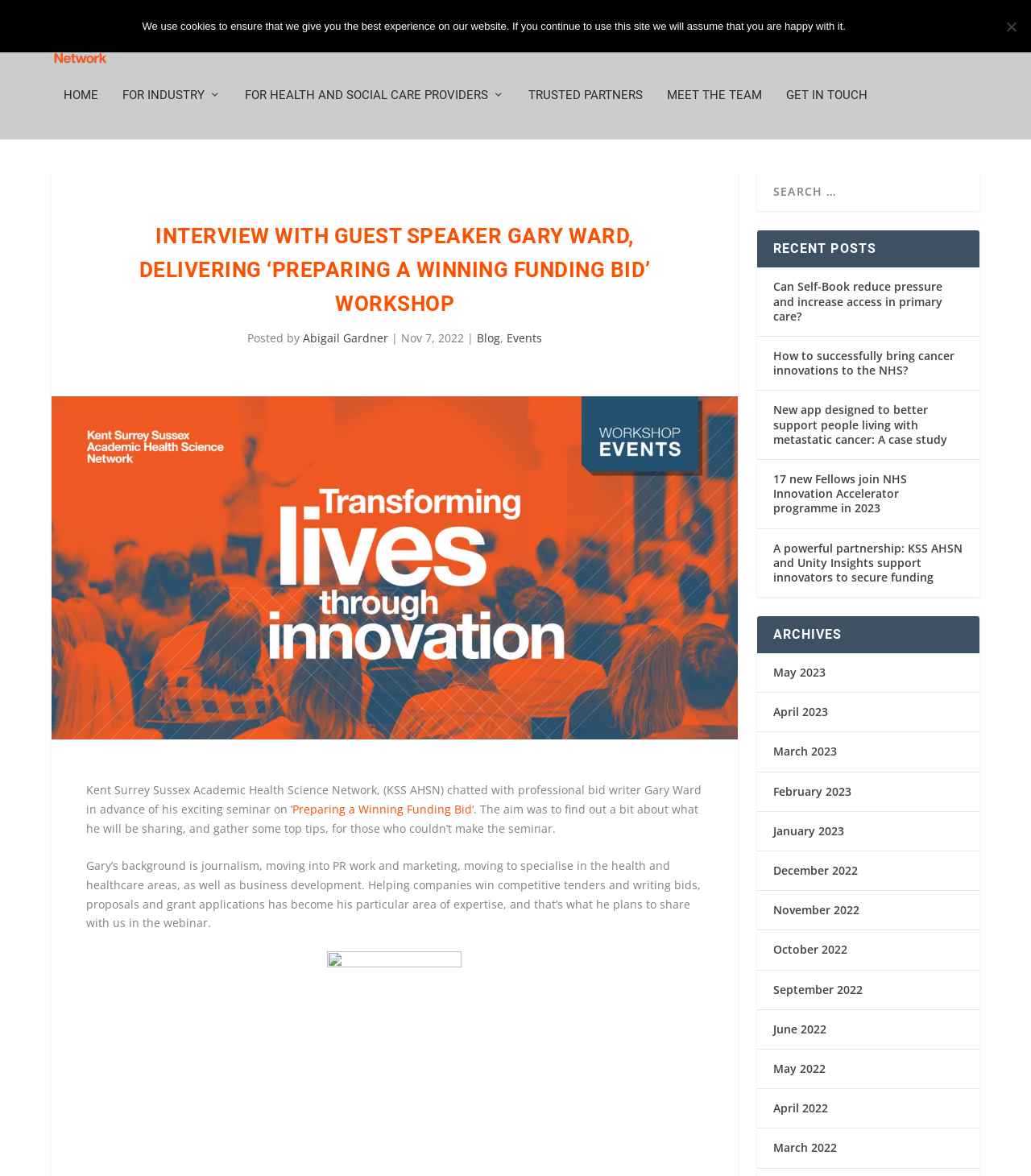Write an exhaustive caption that covers the webpage's main aspects.

This webpage appears to be a blog post from Bridging the Gap, featuring an interview with guest speaker Gary Ward, who delivered a workshop on "Preparing a Winning Funding Bid". 

At the top of the page, there is a navigation menu with links to "HOME", "FOR INDUSTRY", "FOR HEALTH AND SOCIAL CARE PROVIDERS", "TRUSTED PARTNERS", "MEET THE TEAM", and "GET IN TOUCH". 

Below the navigation menu, there is a heading that reads "INTERVIEW WITH GUEST SPEAKER GARY WARD, DELIVERING ‘PREPARING A WINNING FUNDING BID’ WORKSHOP". 

The article is attributed to Abigail Gardner and dated November 7, 2022. There are also links to "Blog" and "Events" next to the author's name. 

The main content of the page is an interview with Gary Ward, where he shares his background and expertise in writing bids, proposals, and grant applications. 

On the right side of the page, there is a search bar and a section titled "RECENT POSTS", which lists five recent blog posts with links to each article. 

Below the recent posts section, there is a section titled "ARCHIVES", which lists links to blog posts from different months, ranging from May 2023 to March 2022. 

At the very bottom of the page, there is a cookie notice dialog with a message and an "Ok" button.